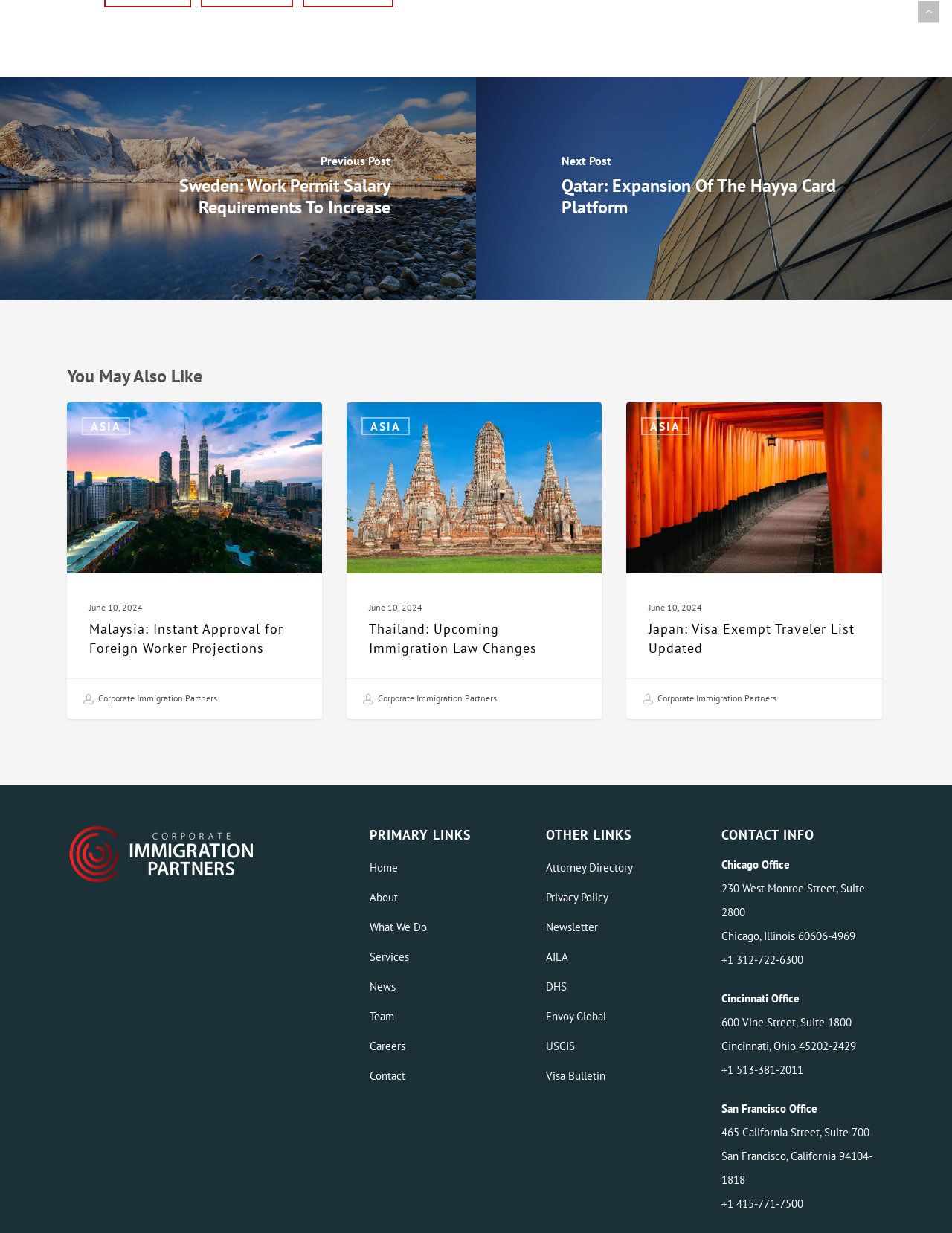Find and indicate the bounding box coordinates of the region you should select to follow the given instruction: "Learn about Corporate Immigration Partners".

[0.087, 0.557, 0.228, 0.577]